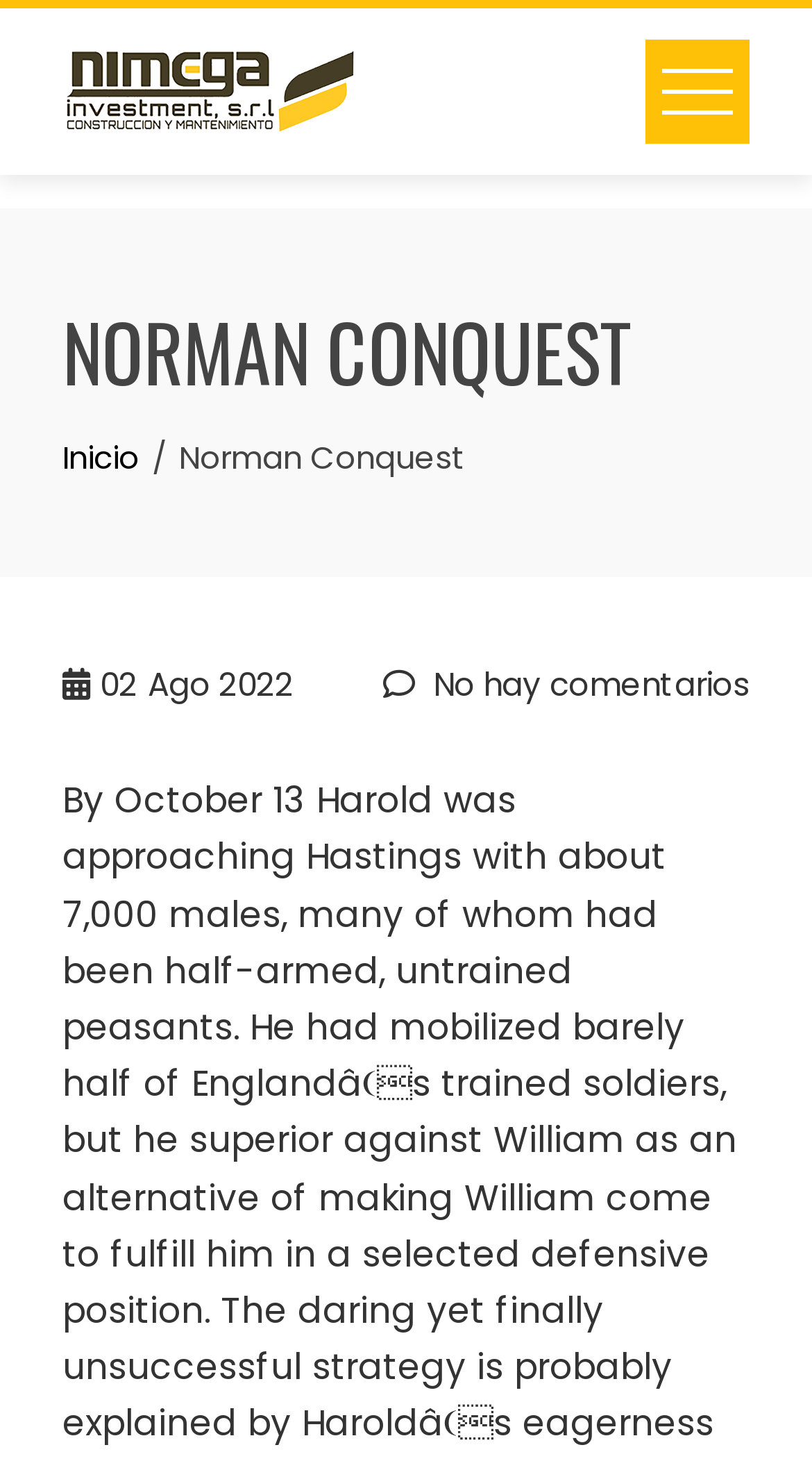Reply to the question with a single word or phrase:
How many navigation links are there?

1